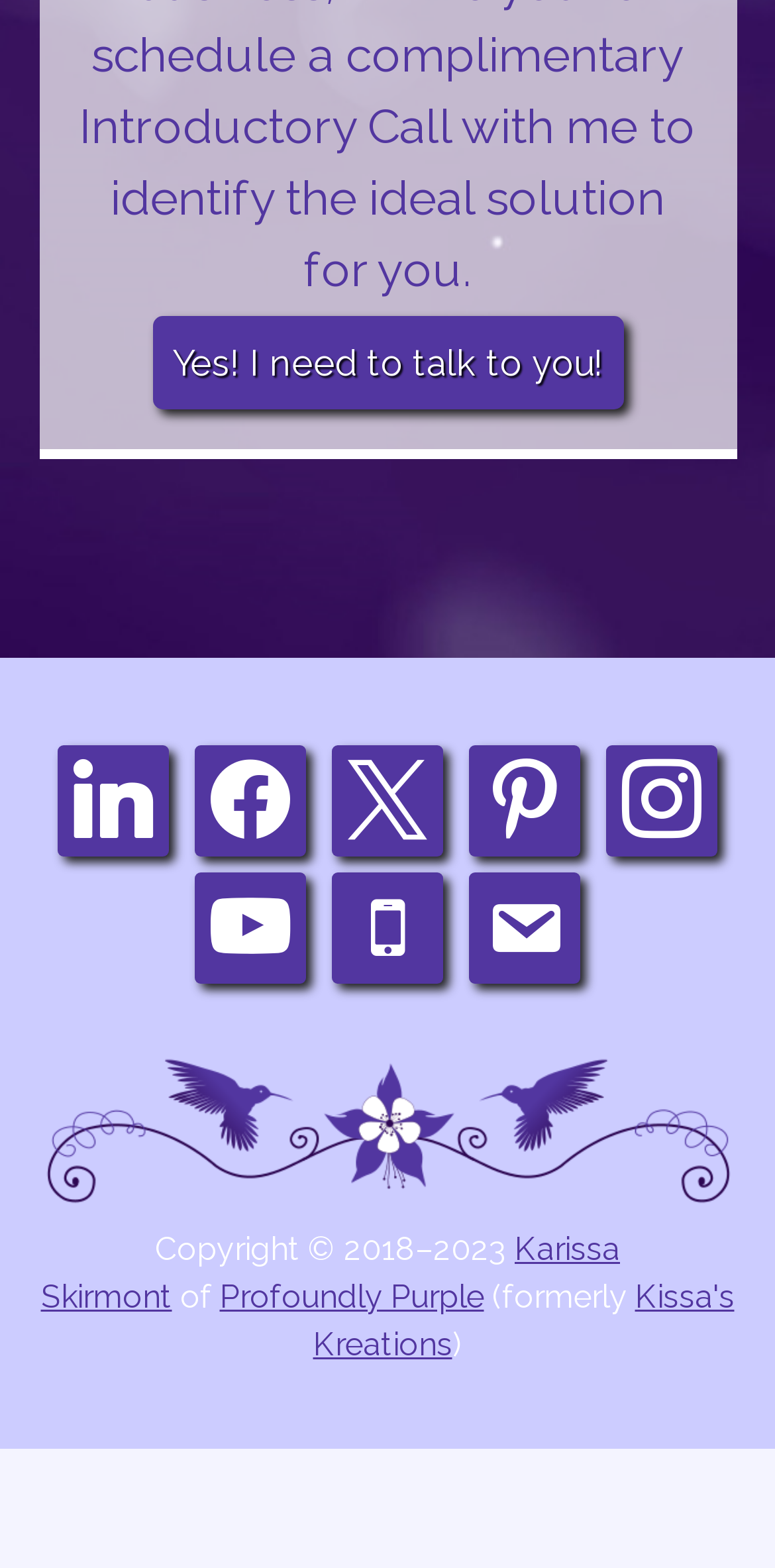Please mark the clickable region by giving the bounding box coordinates needed to complete this instruction: "Watch videos on the YouTube channel".

[0.251, 0.577, 0.395, 0.603]